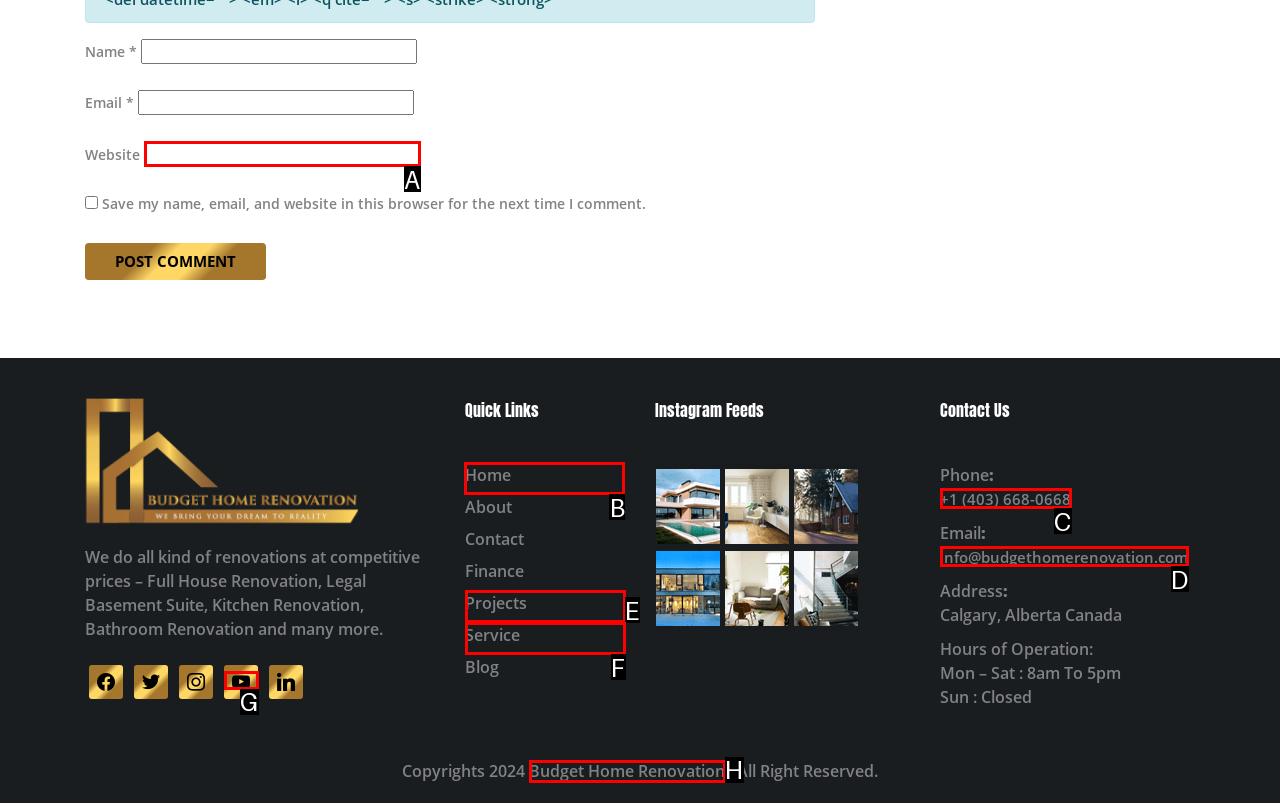Identify the correct UI element to click on to achieve the task: Go to Home page. Provide the letter of the appropriate element directly from the available choices.

B